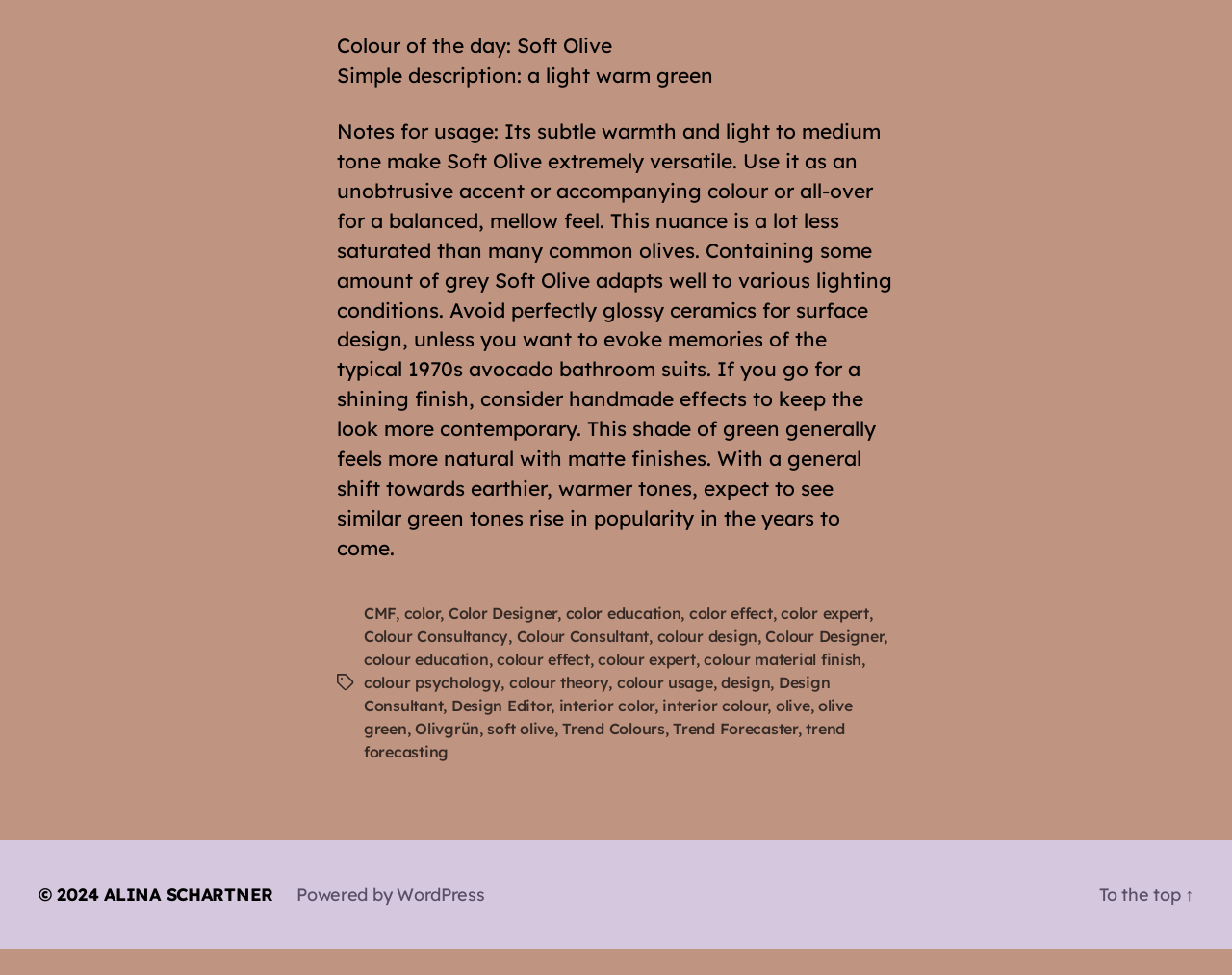Specify the bounding box coordinates (top-left x, top-left y, bottom-right x, bottom-right y) of the UI element in the screenshot that matches this description: colour usage

[0.501, 0.717, 0.579, 0.736]